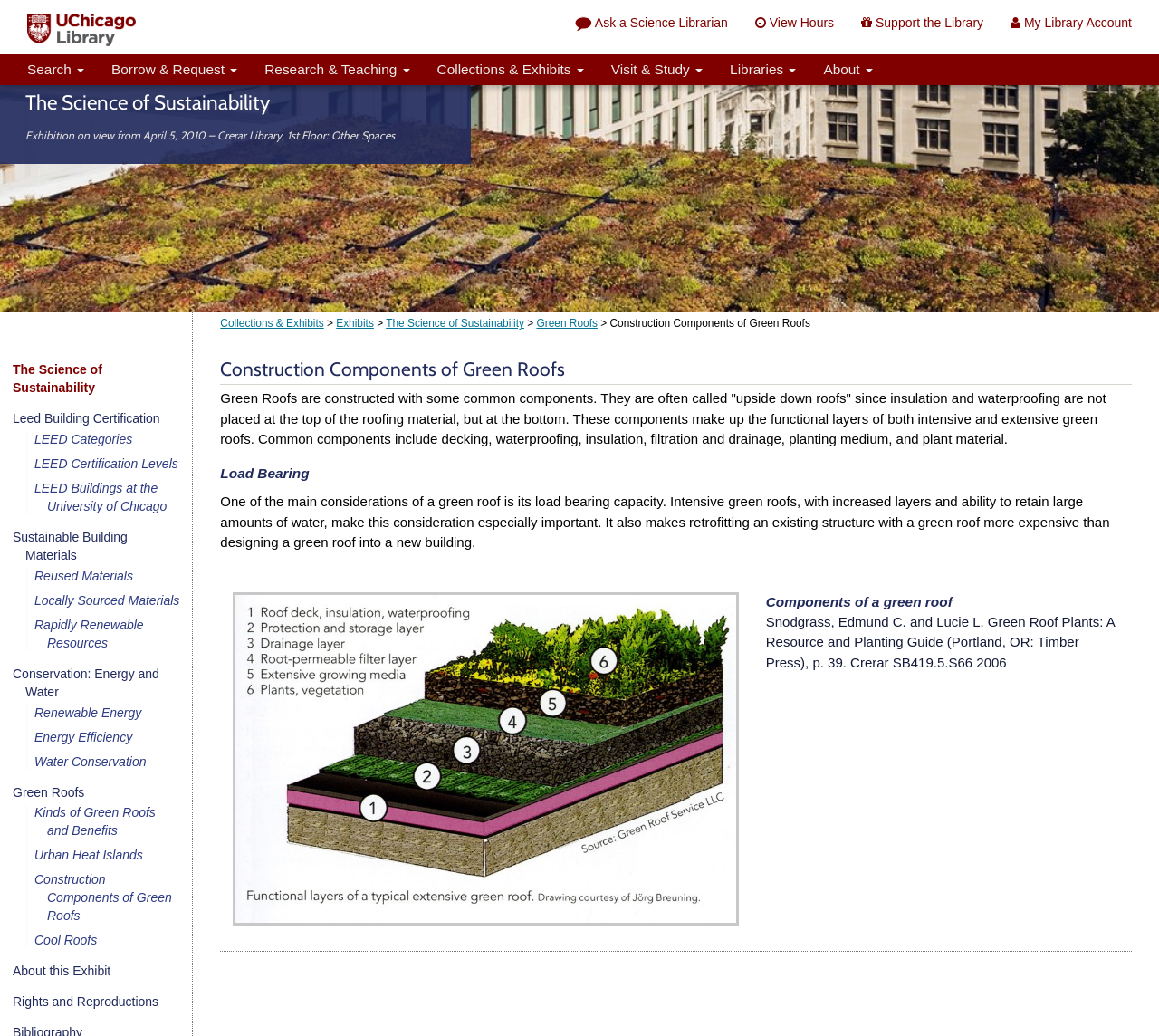Can you extract the primary headline text from the webpage?

Construction Components of Green Roofs